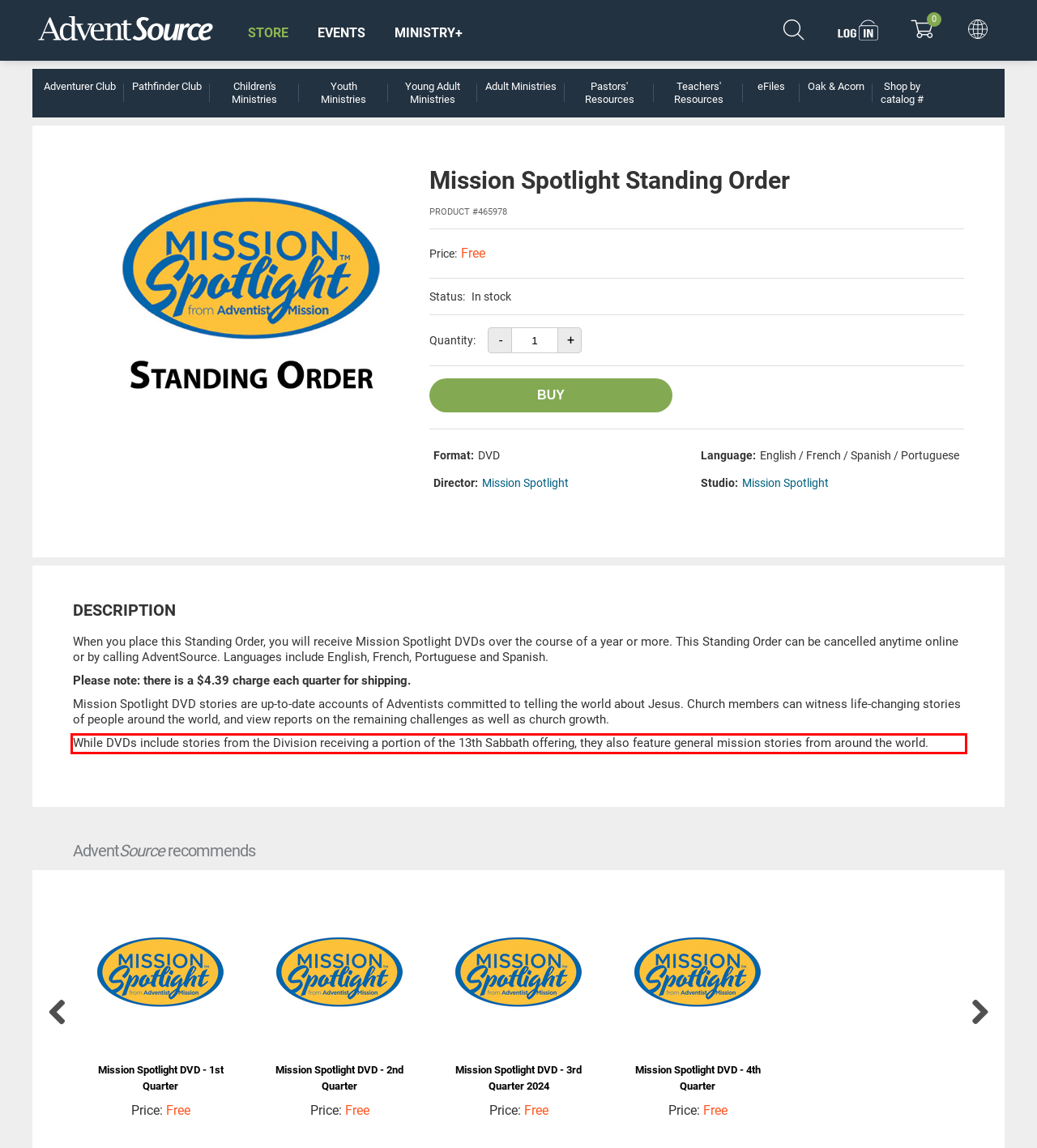With the given screenshot of a webpage, locate the red rectangle bounding box and extract the text content using OCR.

While DVDs include stories from the Division receiving a portion of the 13th Sabbath offering, they also feature general mission stories from around the world.